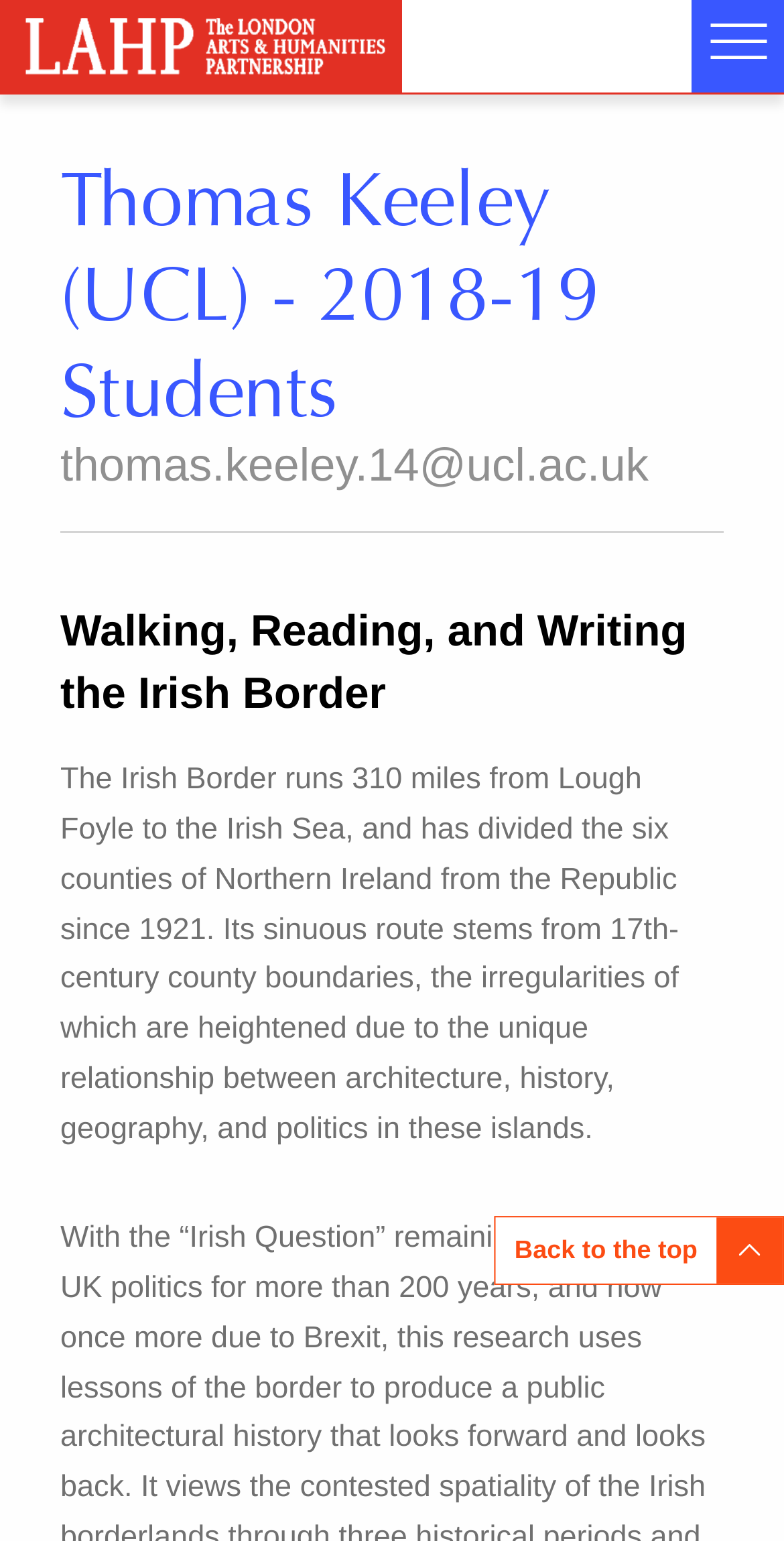Please identify the bounding box coordinates for the region that you need to click to follow this instruction: "Go to the 'Contact Us' page".

[0.141, 0.44, 0.328, 0.463]